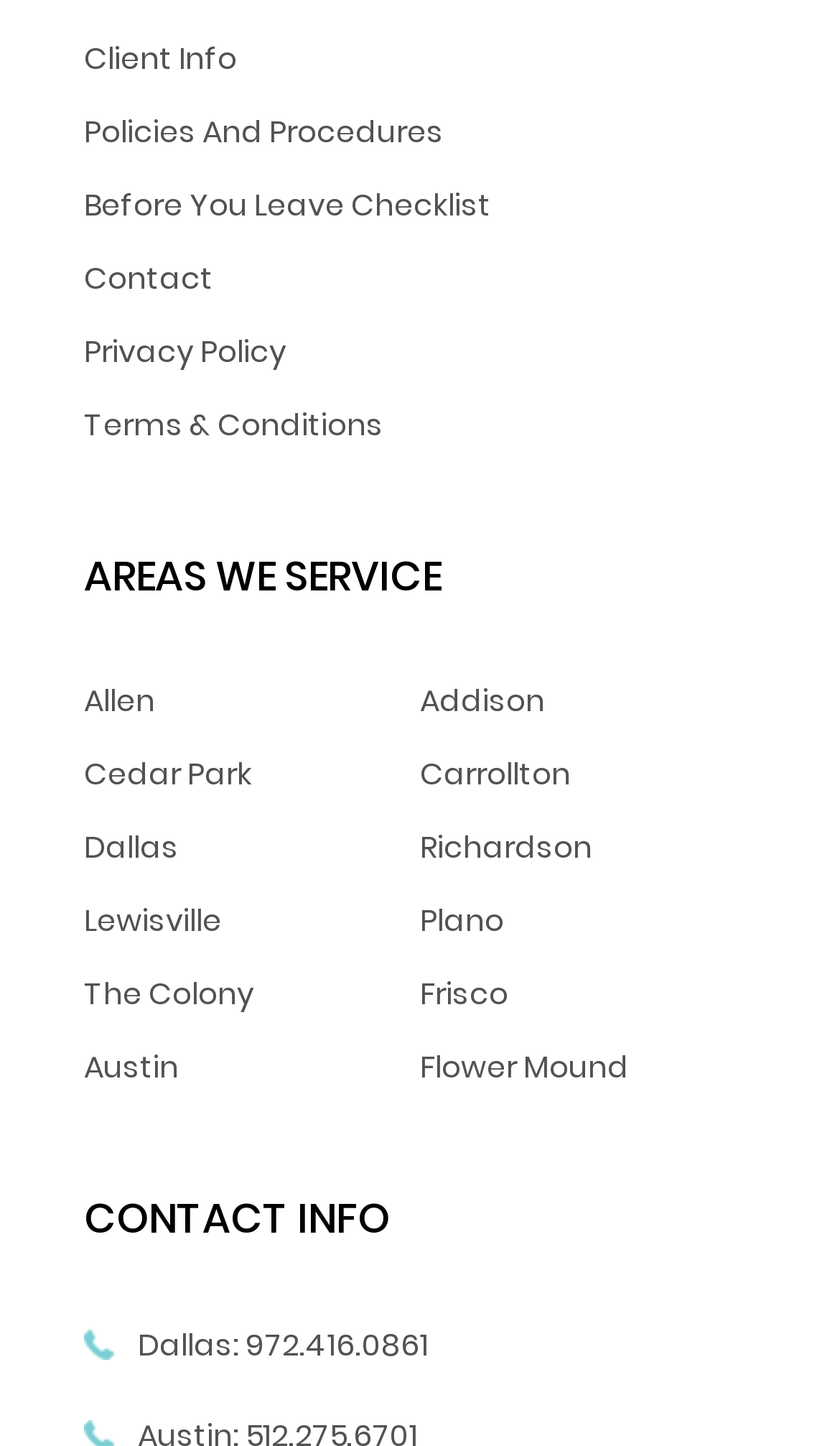Analyze the image and deliver a detailed answer to the question: What is the phone number listed for Dallas?

I searched for the 'CONTACT INFO' section and found the phone number '972.416.0861' listed next to 'Dallas:'.